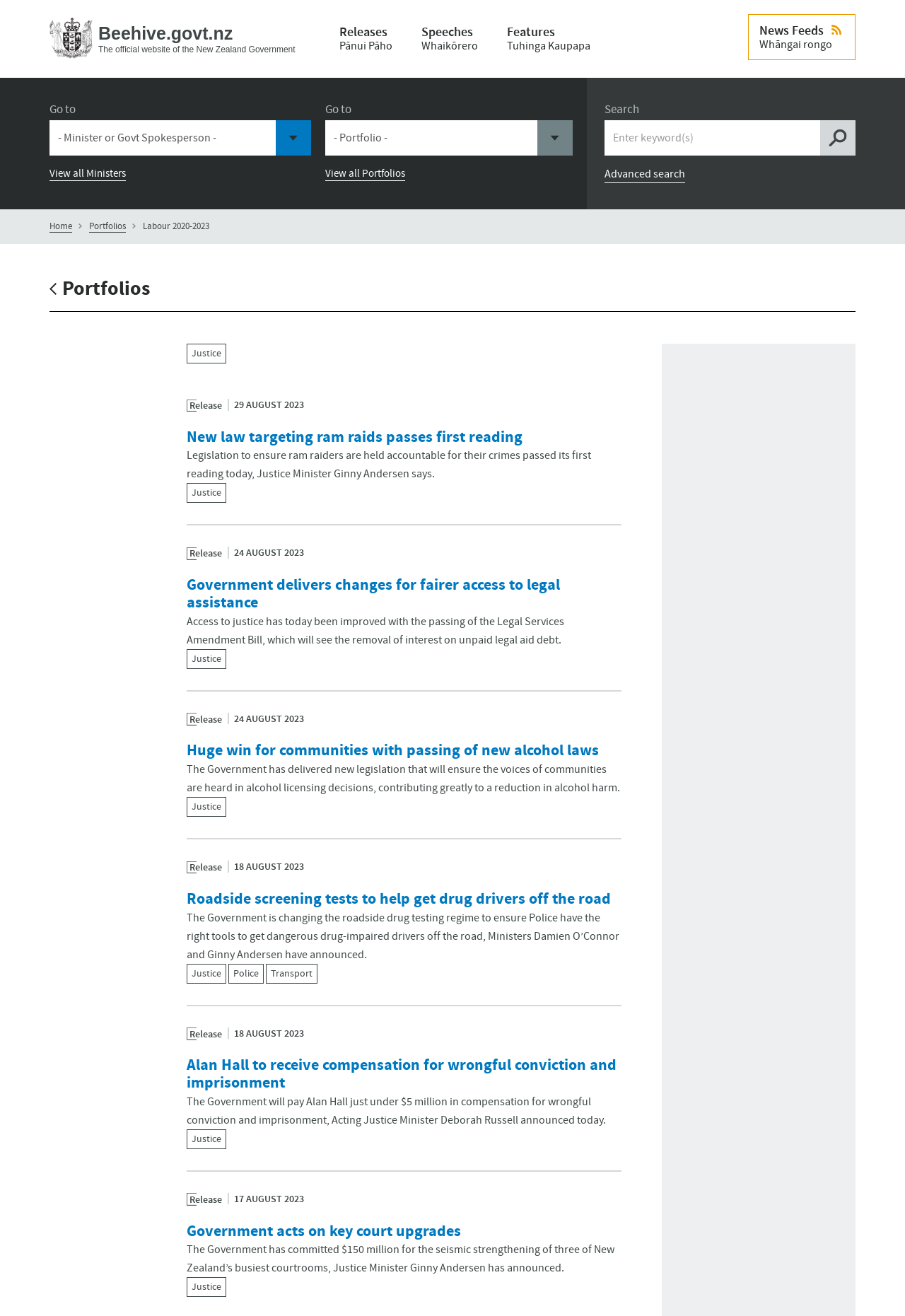How many navigation menus are there on the webpage?
Answer the question with as much detail as possible.

There are two navigation menus on the webpage, one at the top with links to 'Releases', 'Speeches', and 'Features', and another at the top right with links to 'Home', 'Portfolios', and 'Labour 2020-2023'. These menus can be identified by their structure and content, which suggest that they are used for navigation.